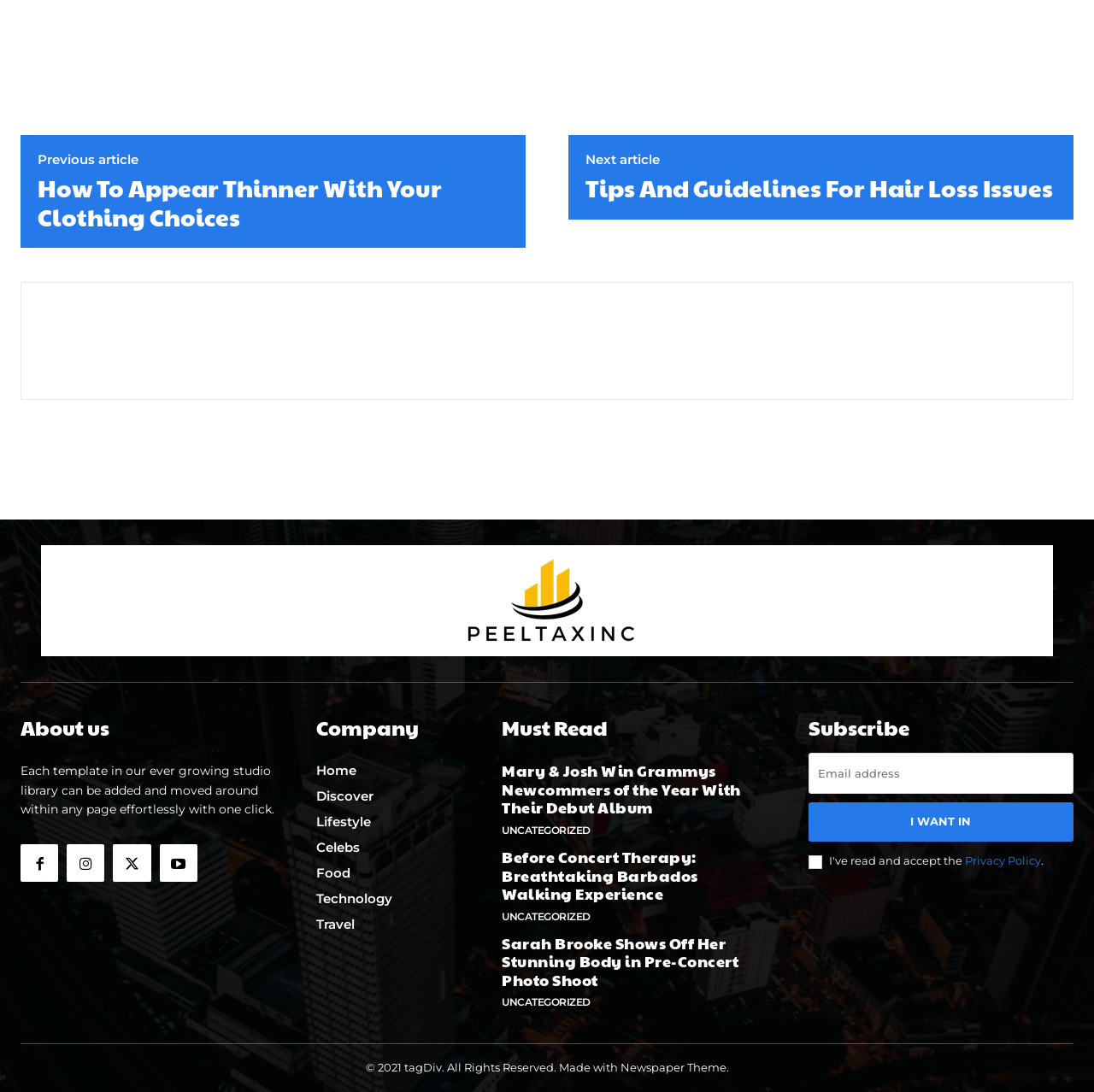Please identify the bounding box coordinates of where to click in order to follow the instruction: "Read the 'Mary & Josh Win Grammys Newcommers of the Year With Their Debut Album' article".

[0.459, 0.696, 0.677, 0.749]